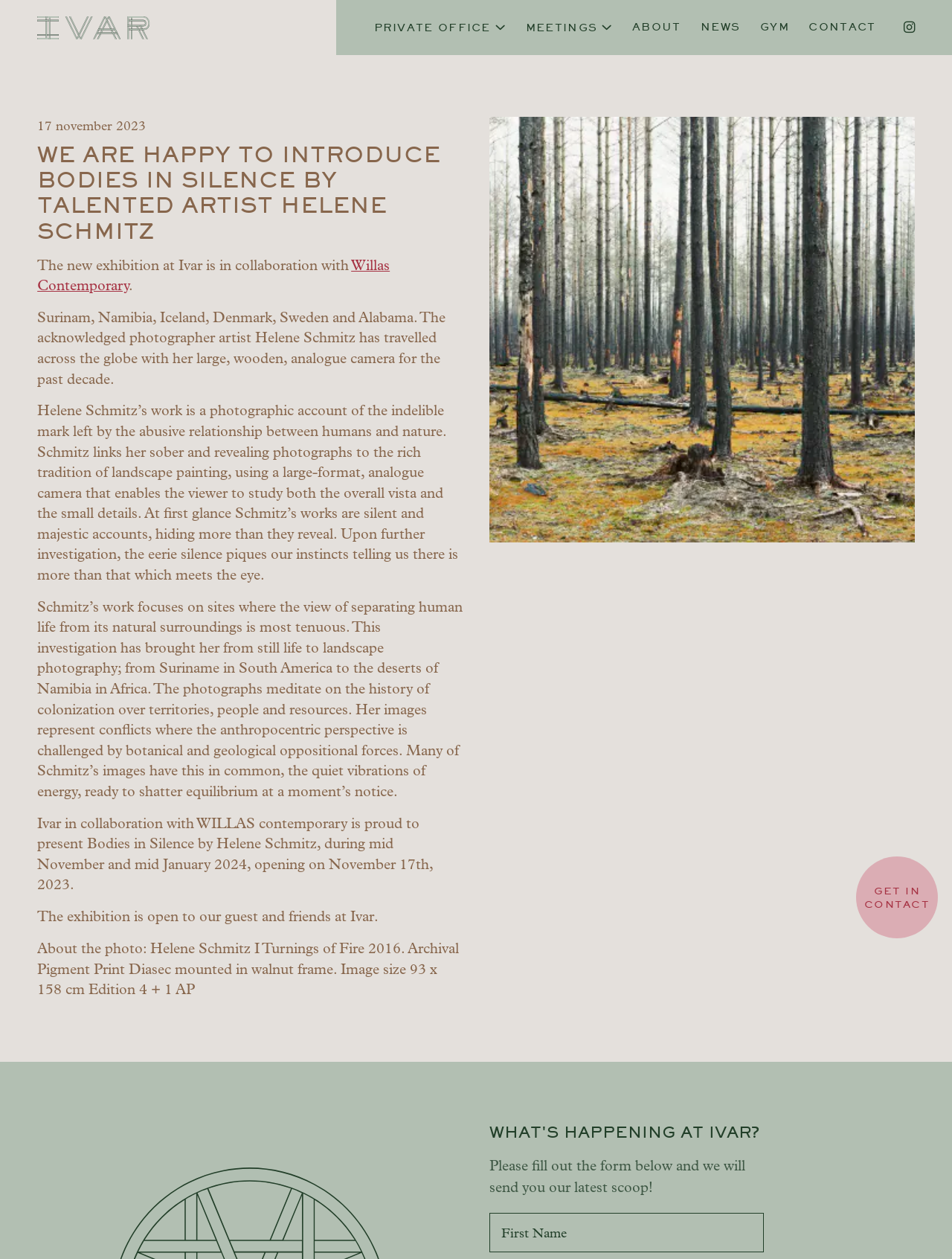Find the bounding box coordinates for the area that should be clicked to accomplish the instruction: "Click the 'PRIVATE OFFICE' link".

[0.385, 0.005, 0.539, 0.038]